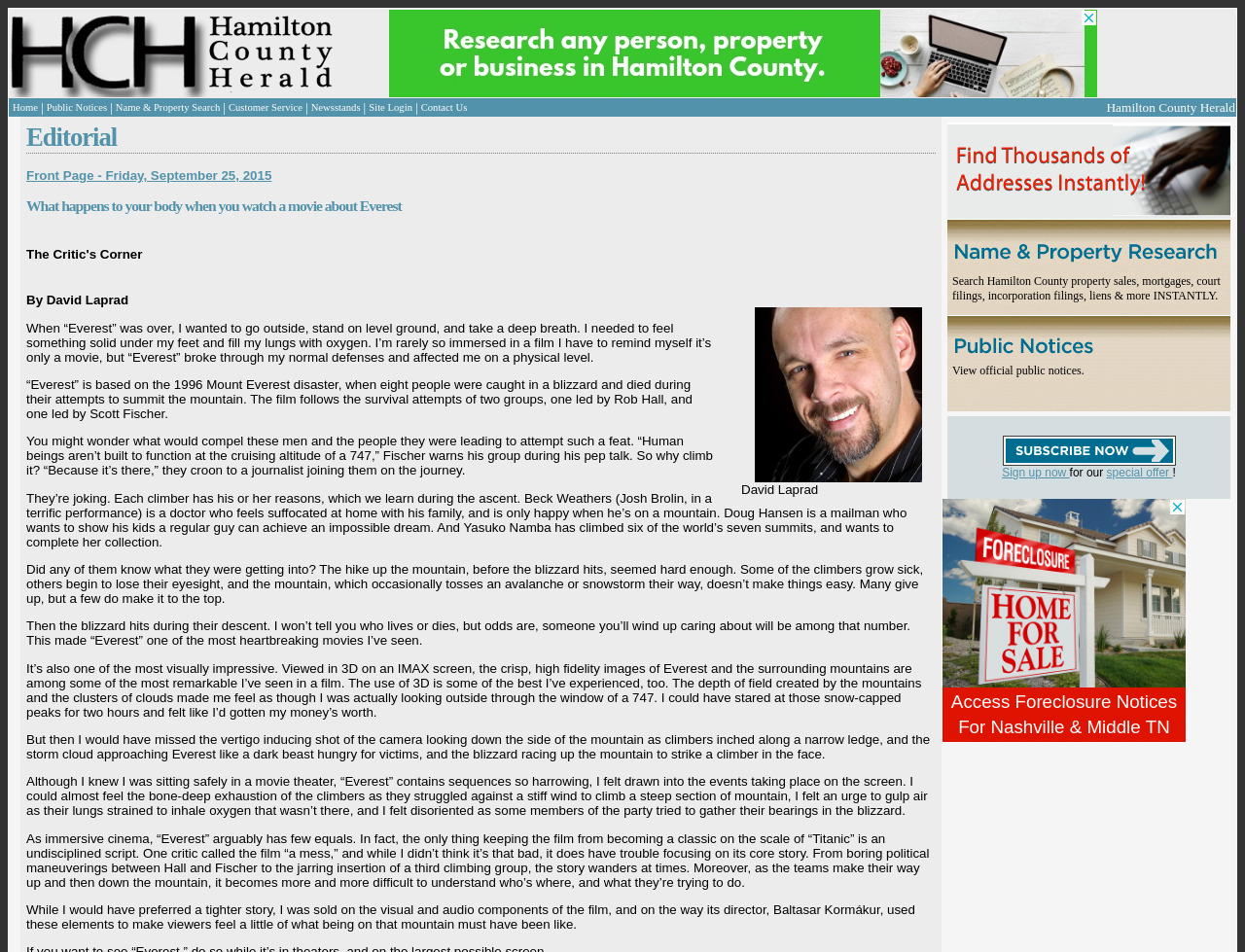Who wrote the article?
Can you offer a detailed and complete answer to this question?

The author of the article is mentioned in the byline, which says 'By David Laprad'.